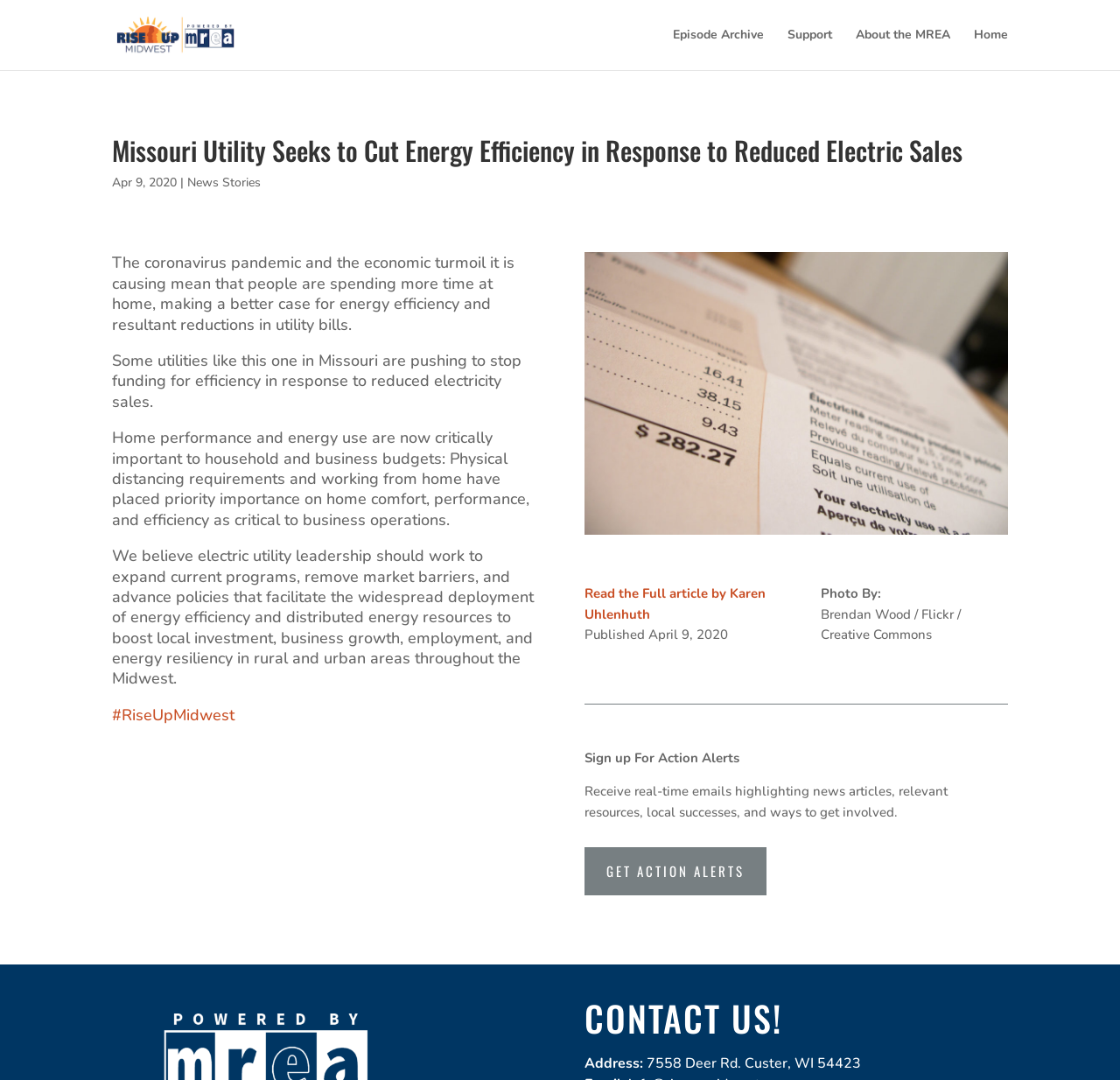Please respond to the question with a concise word or phrase:
What is the topic of the news story?

Energy efficiency